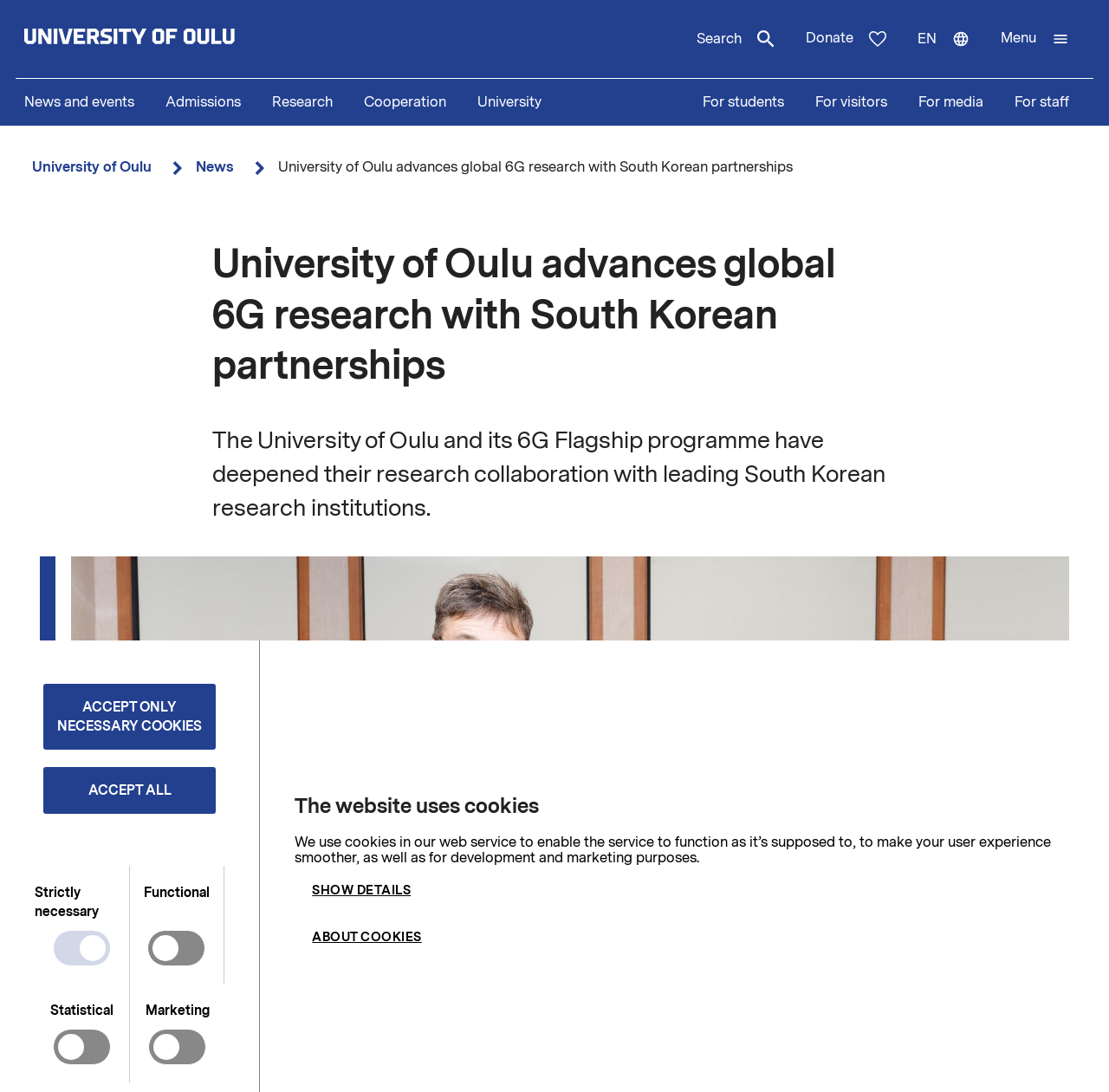Determine the bounding box coordinates of the region to click in order to accomplish the following instruction: "Go to University of Oulu front page". Provide the coordinates as four float numbers between 0 and 1, specifically [left, top, right, bottom].

[0.022, 0.026, 0.27, 0.045]